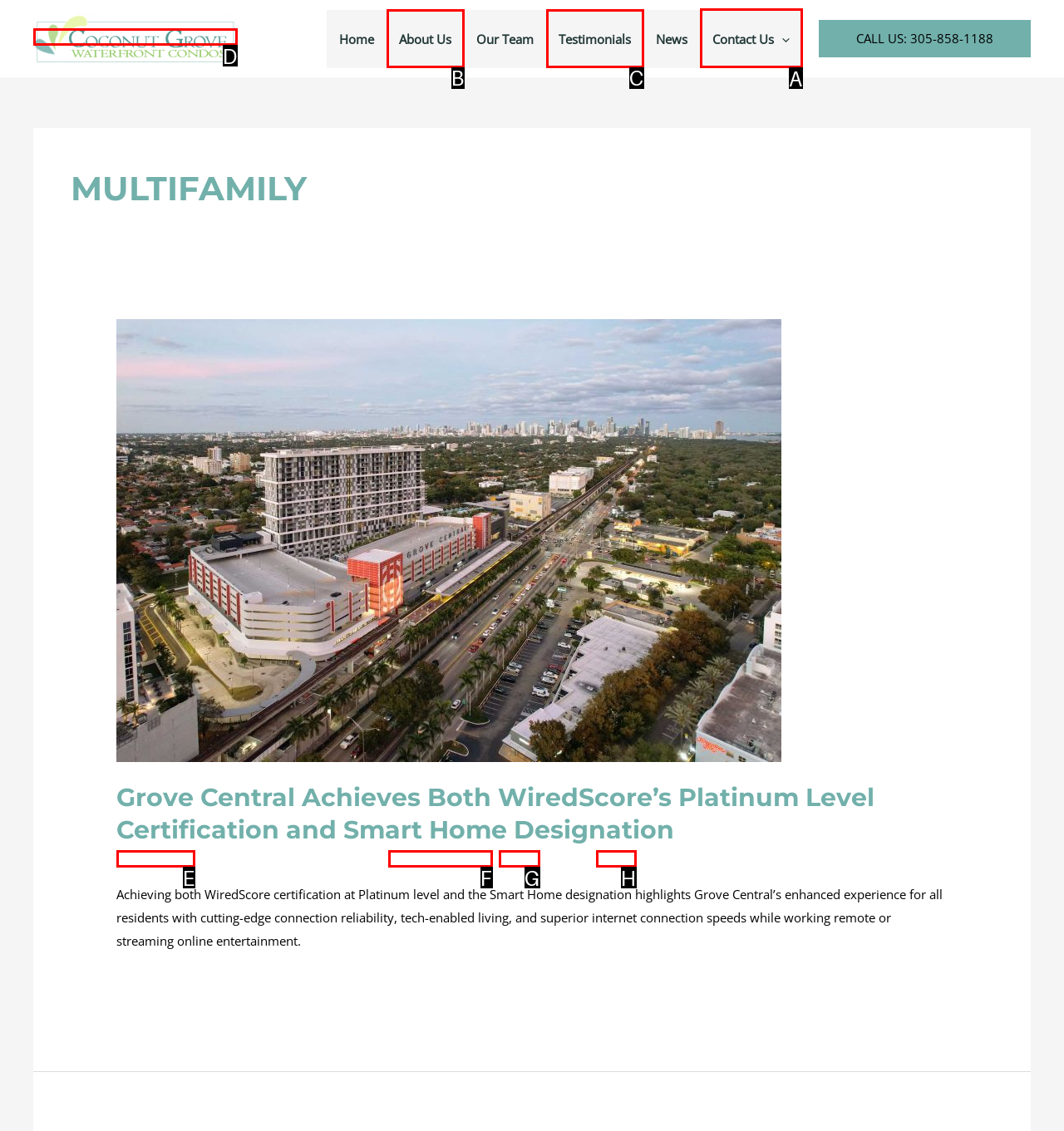Choose the letter of the UI element necessary for this task: Click on the 'Contact Us' link
Answer with the correct letter.

A